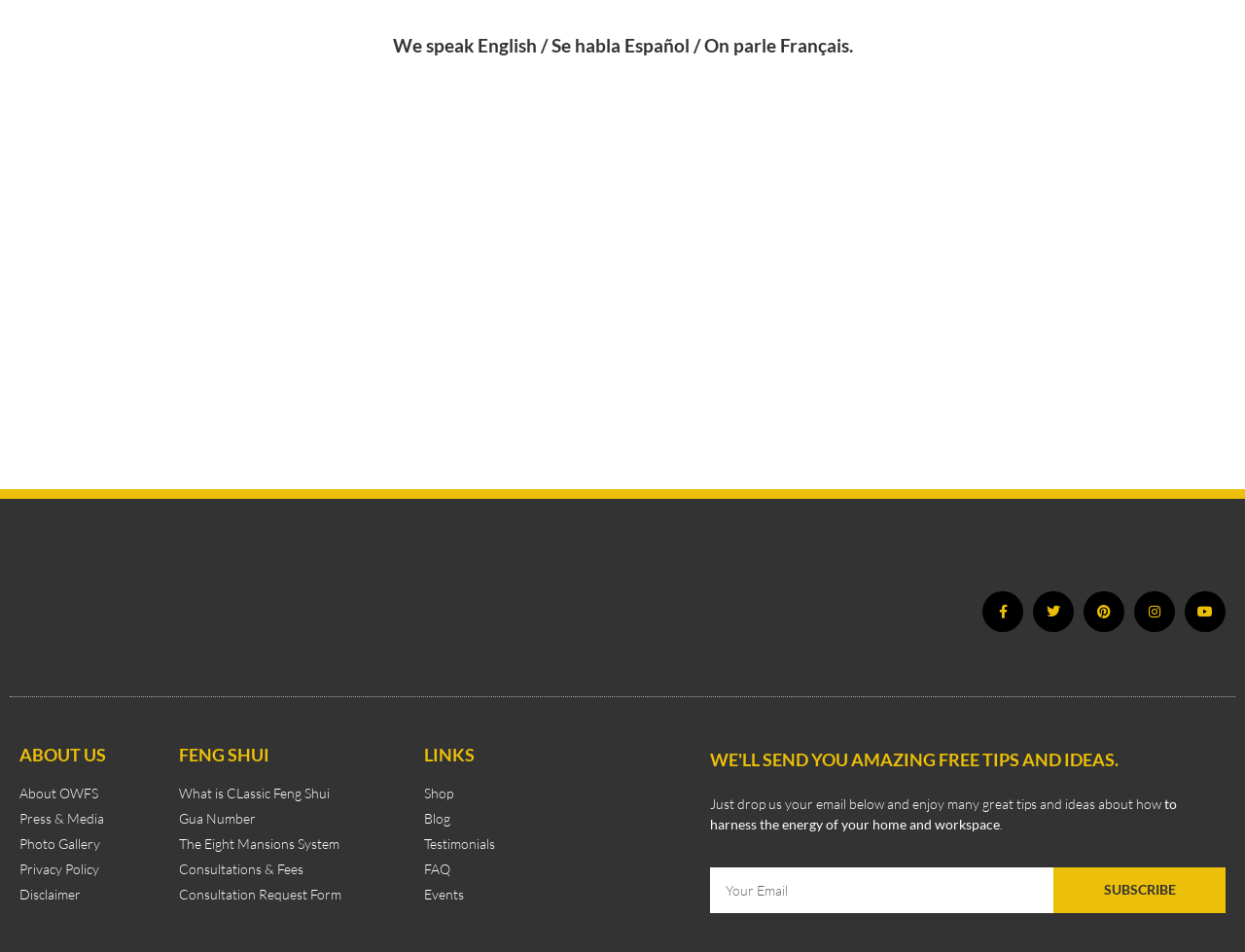Find the bounding box coordinates of the element to click in order to complete this instruction: "Subscribe to the newsletter". The bounding box coordinates must be four float numbers between 0 and 1, denoted as [left, top, right, bottom].

[0.846, 0.911, 0.984, 0.959]